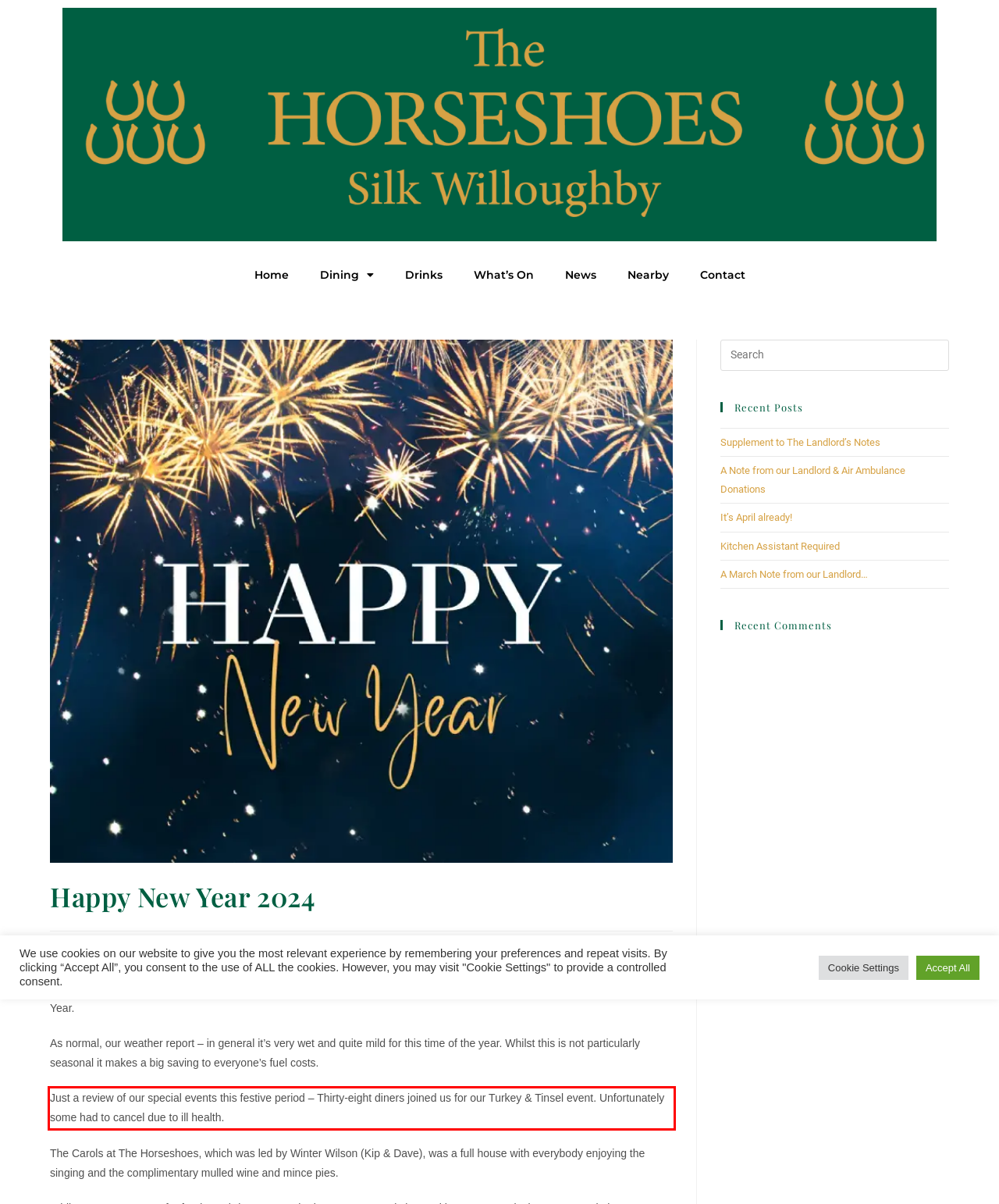You are provided with a screenshot of a webpage featuring a red rectangle bounding box. Extract the text content within this red bounding box using OCR.

Just a review of our special events this festive period – Thirty-eight diners joined us for our Turkey & Tinsel event. Unfortunately some had to cancel due to ill health.